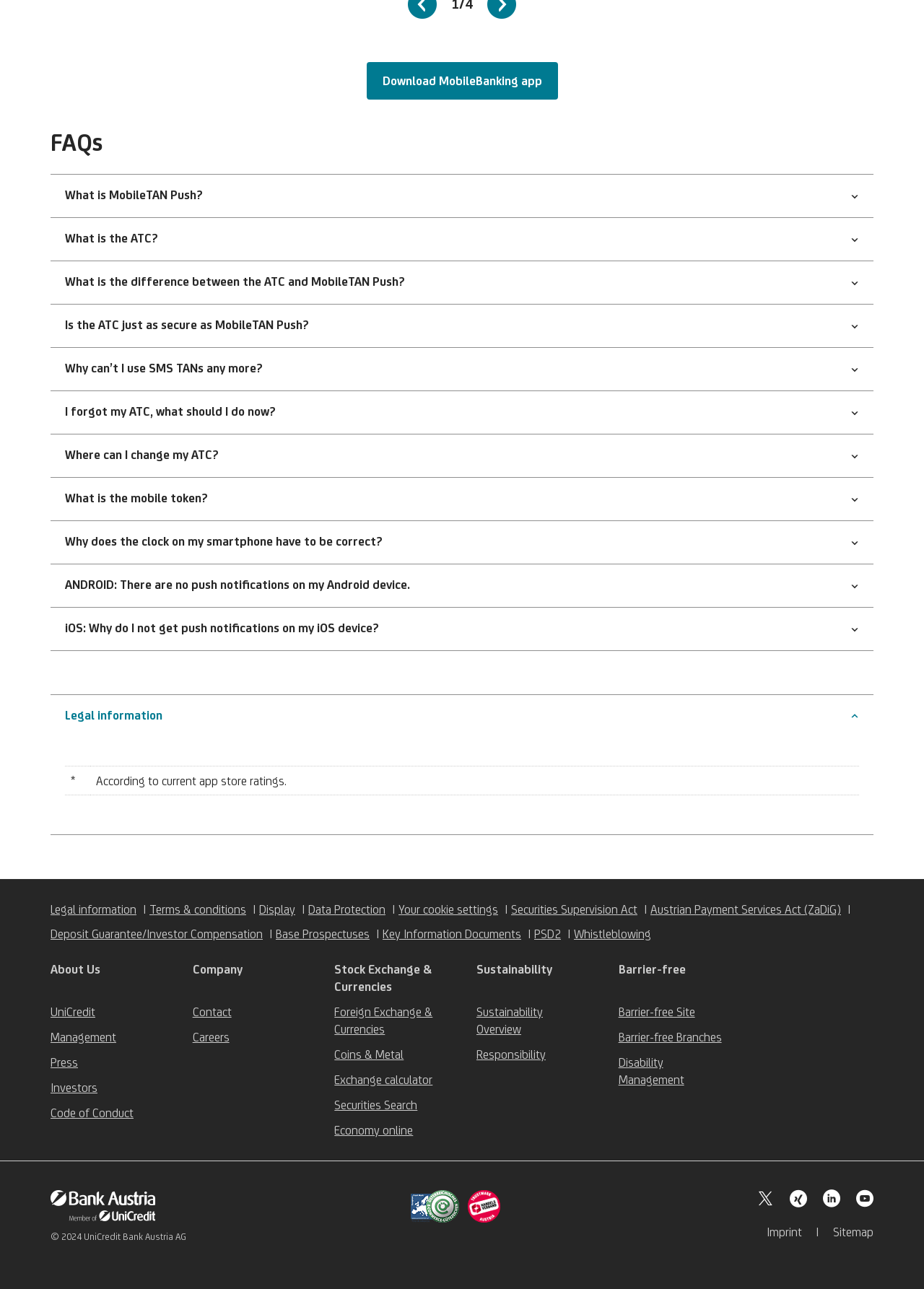What is the name of the bank mentioned on the webpage?
Please elaborate on the answer to the question with detailed information.

The name of the bank is mentioned at the bottom of the webpage, along with the copyright information, as '© 2024 UniCredit Bank Austria AG'.